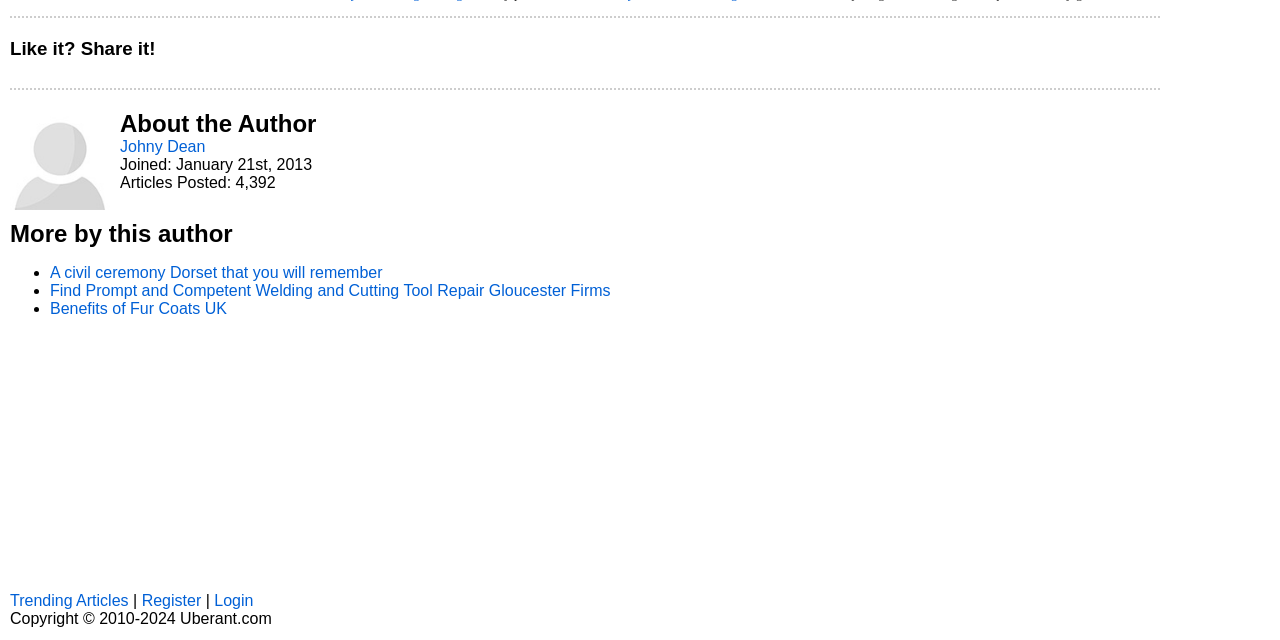Calculate the bounding box coordinates for the UI element based on the following description: "Benefits of Fur Coats UK". Ensure the coordinates are four float numbers between 0 and 1, i.e., [left, top, right, bottom].

[0.039, 0.469, 0.177, 0.495]